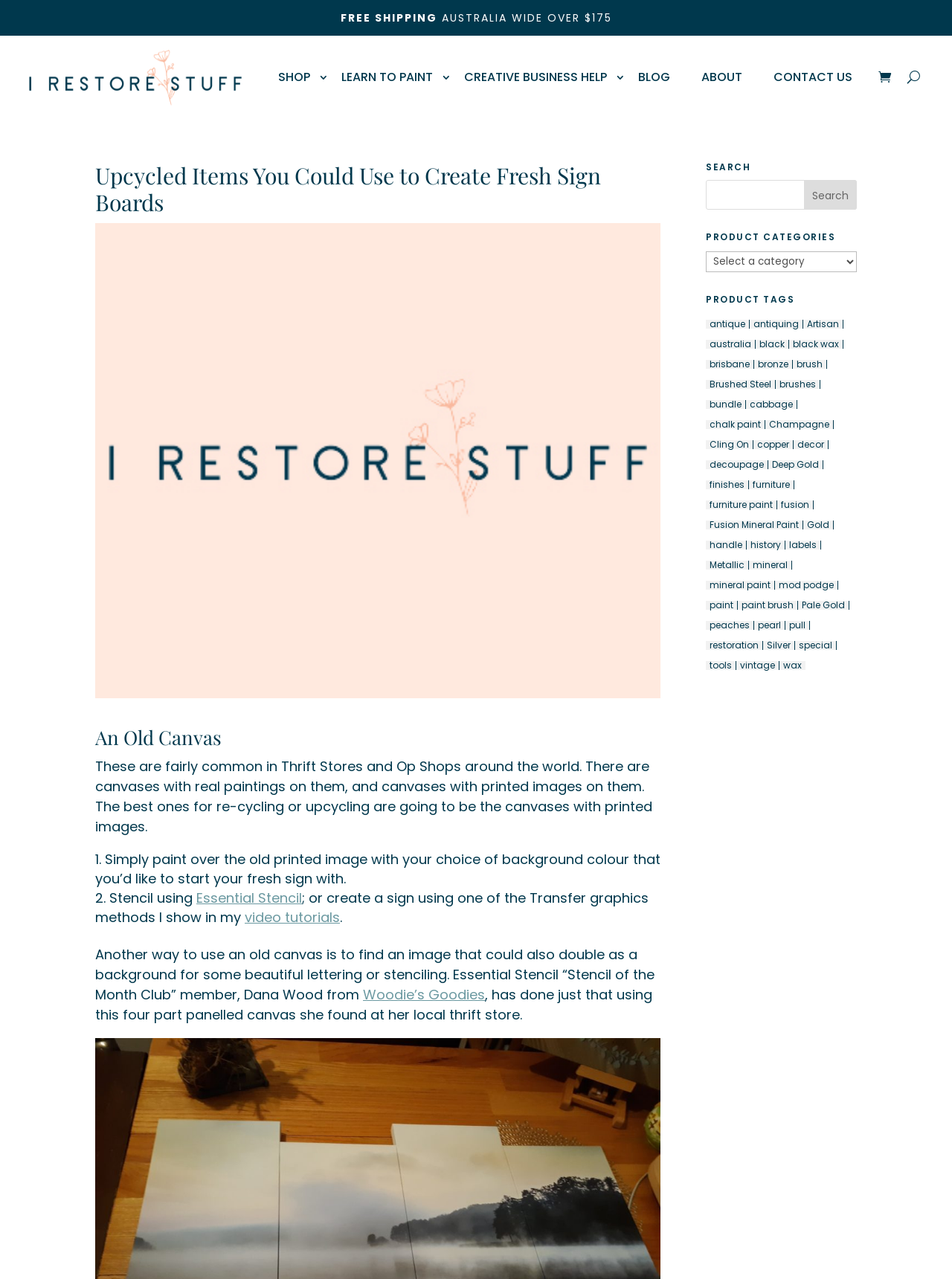What is the link 'Essential Stencil' related to?
Provide an in-depth answer to the question, covering all aspects.

The link 'Essential Stencil' is mentioned in the context of stenciling, as part of the instructions on how to upcycle an old canvas, specifically in the step 'Stencil using Essential Stencil'.